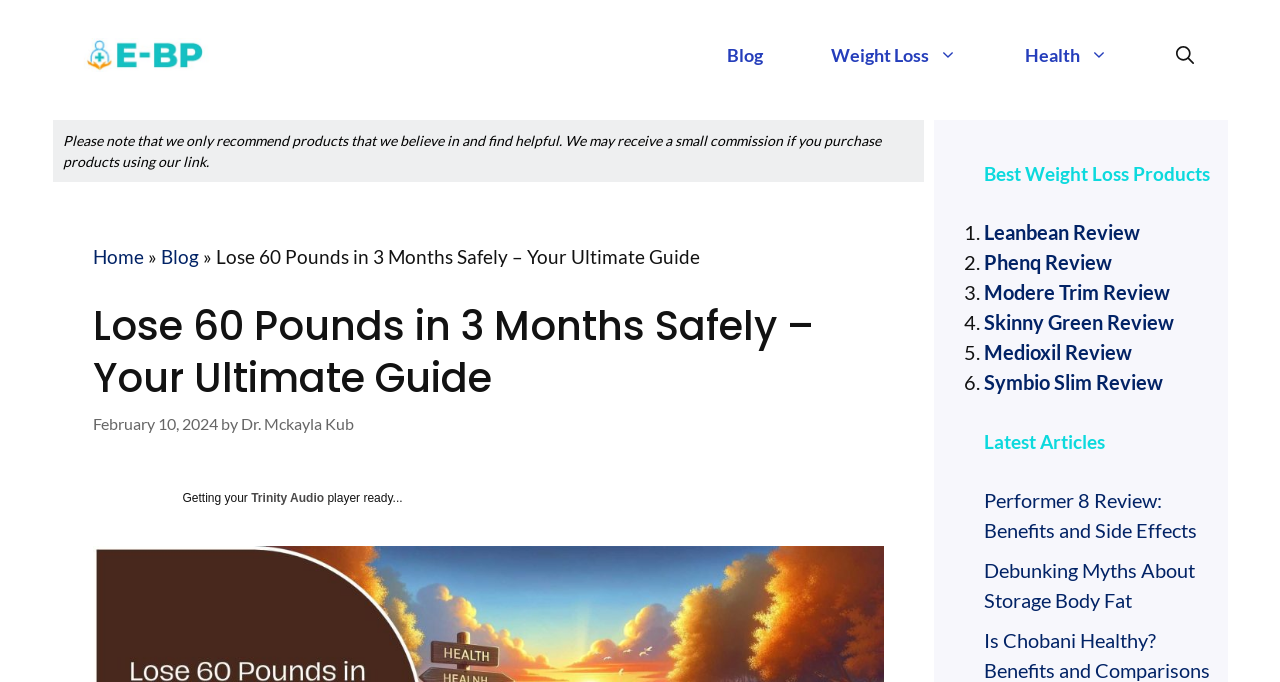Please identify the bounding box coordinates of the region to click in order to complete the task: "Click the 'E-BP' link". The coordinates must be four float numbers between 0 and 1, specified as [left, top, right, bottom].

[0.041, 0.056, 0.182, 0.106]